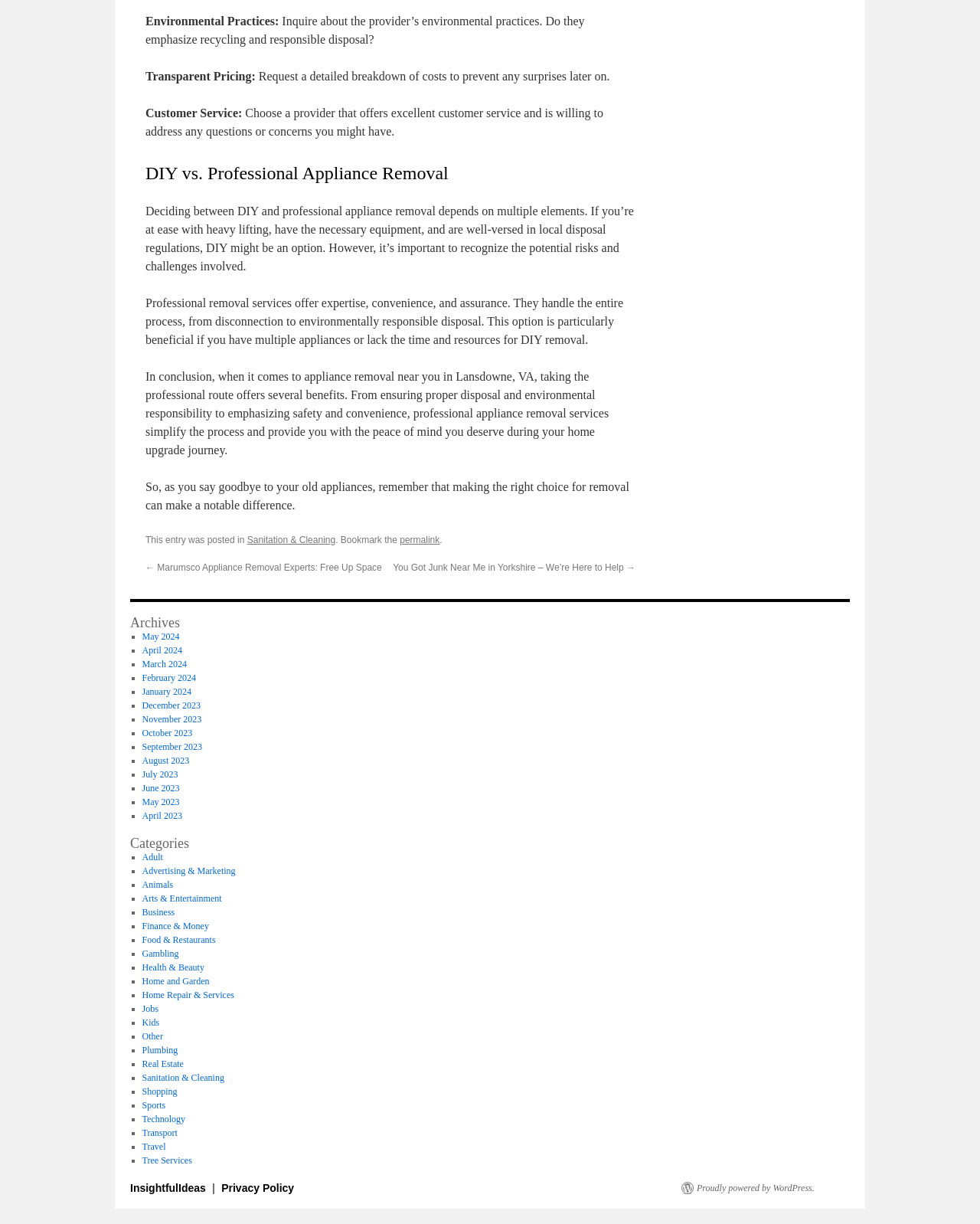Pinpoint the bounding box coordinates for the area that should be clicked to perform the following instruction: "Click the 'Report' button".

None